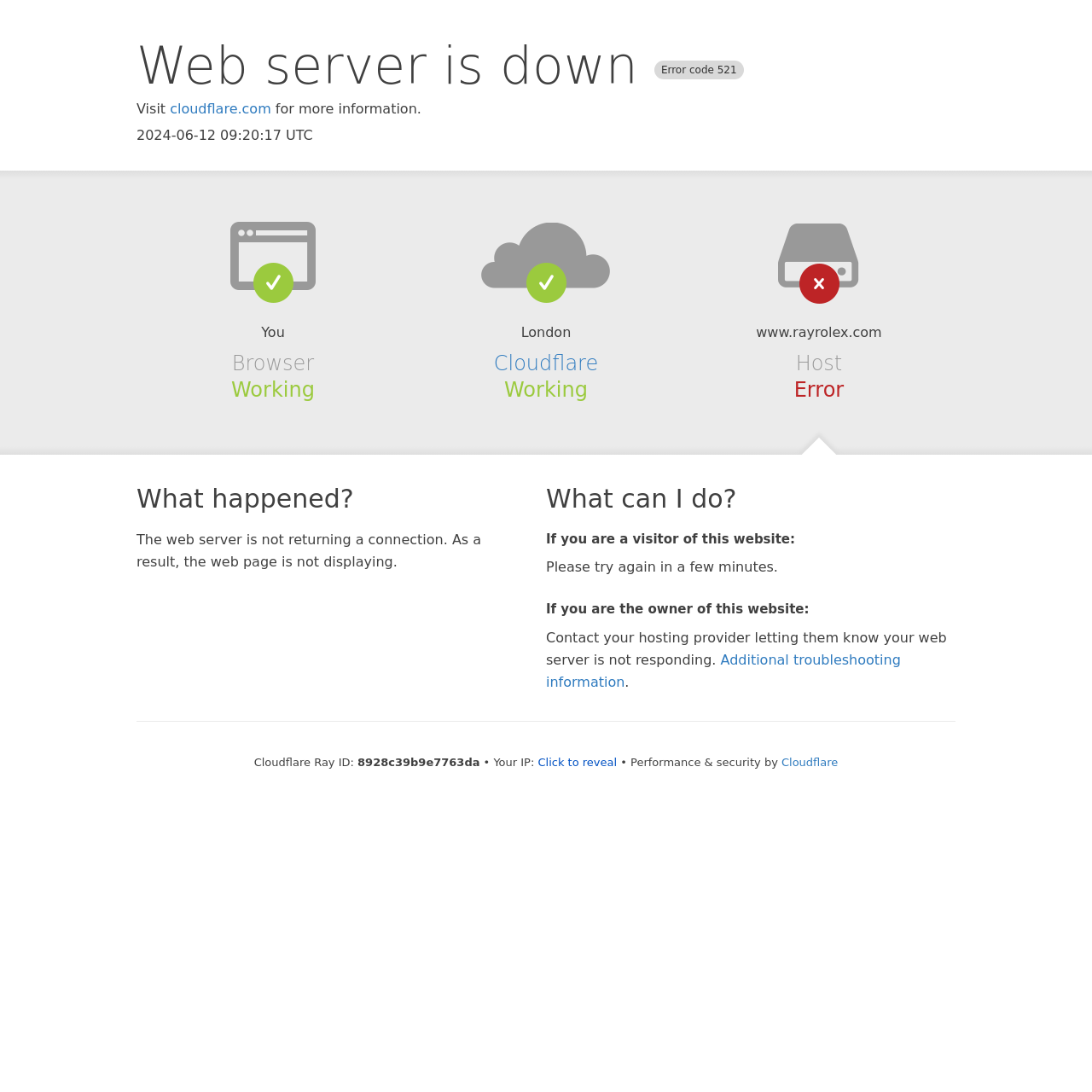What is the error code?
Answer the question with just one word or phrase using the image.

521